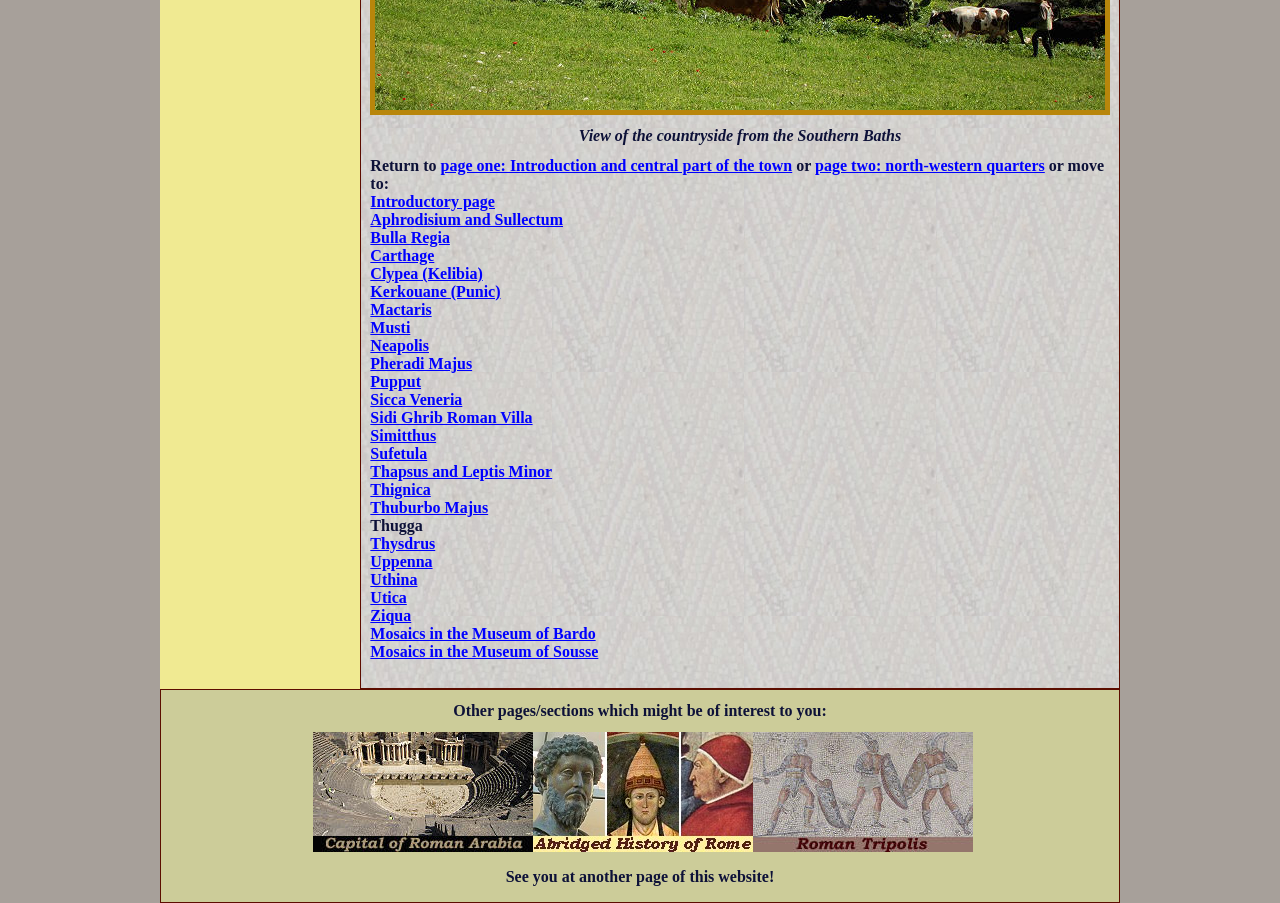How many links are there in the page?
Based on the image, give a concise answer in the form of a single word or short phrase.

28